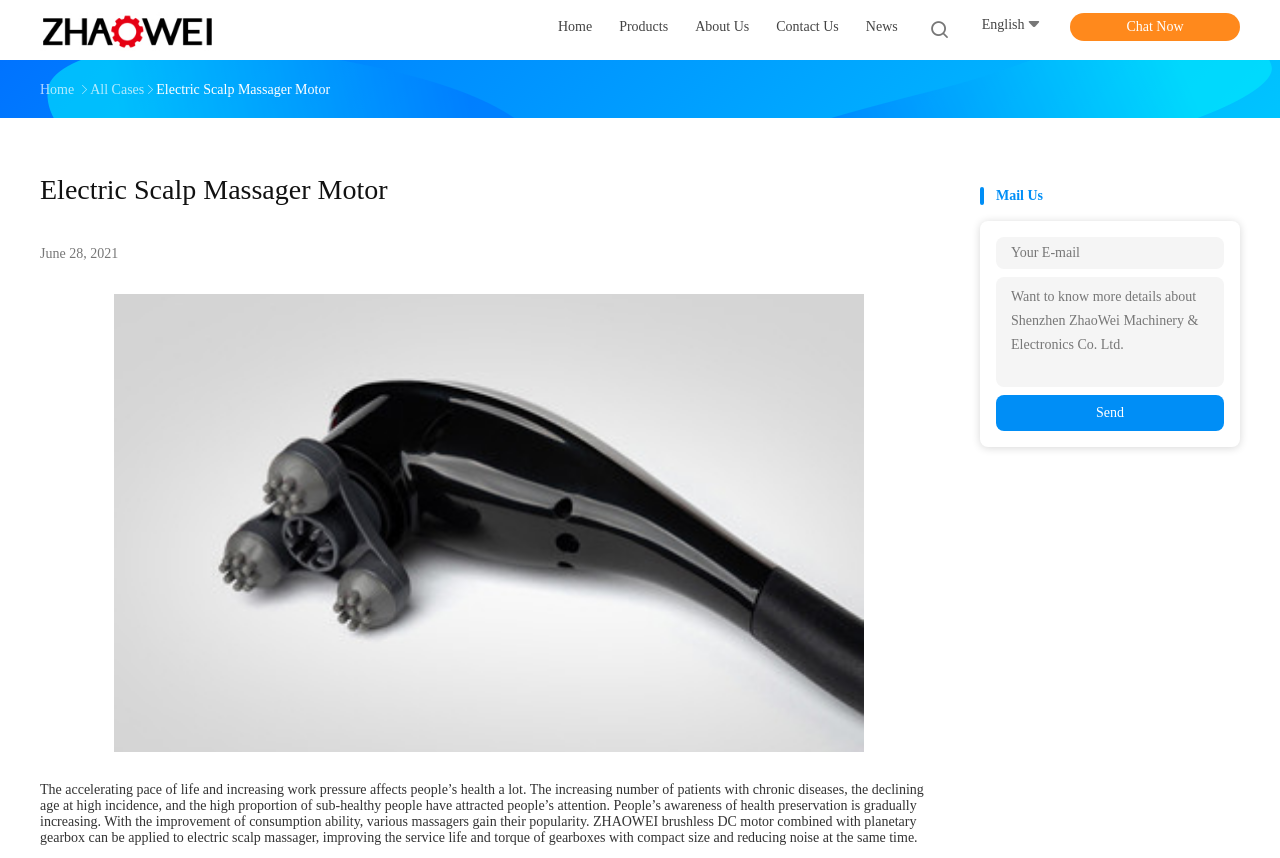Create a full and detailed caption for the entire webpage.

The webpage is about China Shenzhen ZhaoWei Machinery & Electronics Co. Ltd. and its company case on Electric Scalp Massager Motor. 

At the top left corner, there is a logo of Shenzhen ZhaoWei Machinery & Electronics Co. Ltd., which is an image and a link. 

To the right of the logo, there are five navigation links: Home, Products, About Us, Contact Us, and News. 

On the top right corner, there is a language selection option with the text "English". 

Below the navigation links, there is a chat button labeled "Chat Now". 

On the left side, there are two links: Home and All Cases. 

The main content of the webpage is about Electric Scalp Massager Motor, with a heading at the top and a subheading below. 

Below the subheading, there is a date "June 28, 2021". 

The main text describes the increasing awareness of health preservation and the popularity of massagers, and how ZHAOWEI brushless DC motor can be applied to electric scalp massager. 

On the right side, there is an image of Electric Scalp Massager Motor, which is also a link. 

At the bottom of the webpage, there is a contact form with a heading, two textboxes, and a send button. The heading is not explicitly stated, but it seems to be related to sending an email to inquire about Shenzhen ZhaoWei Machinery & Electronics Co. Ltd.